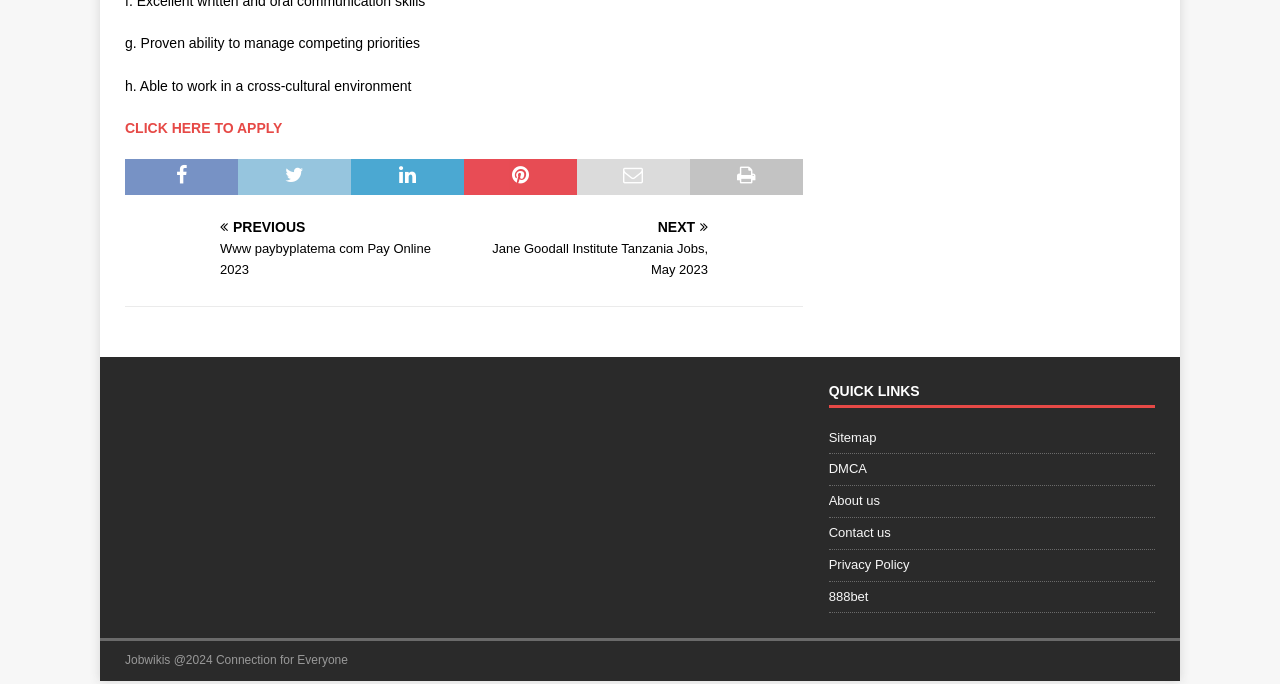Please identify the bounding box coordinates of the clickable region that I should interact with to perform the following instruction: "click here for more information". The coordinates should be expressed as four float numbers between 0 and 1, i.e., [left, top, right, bottom].

None